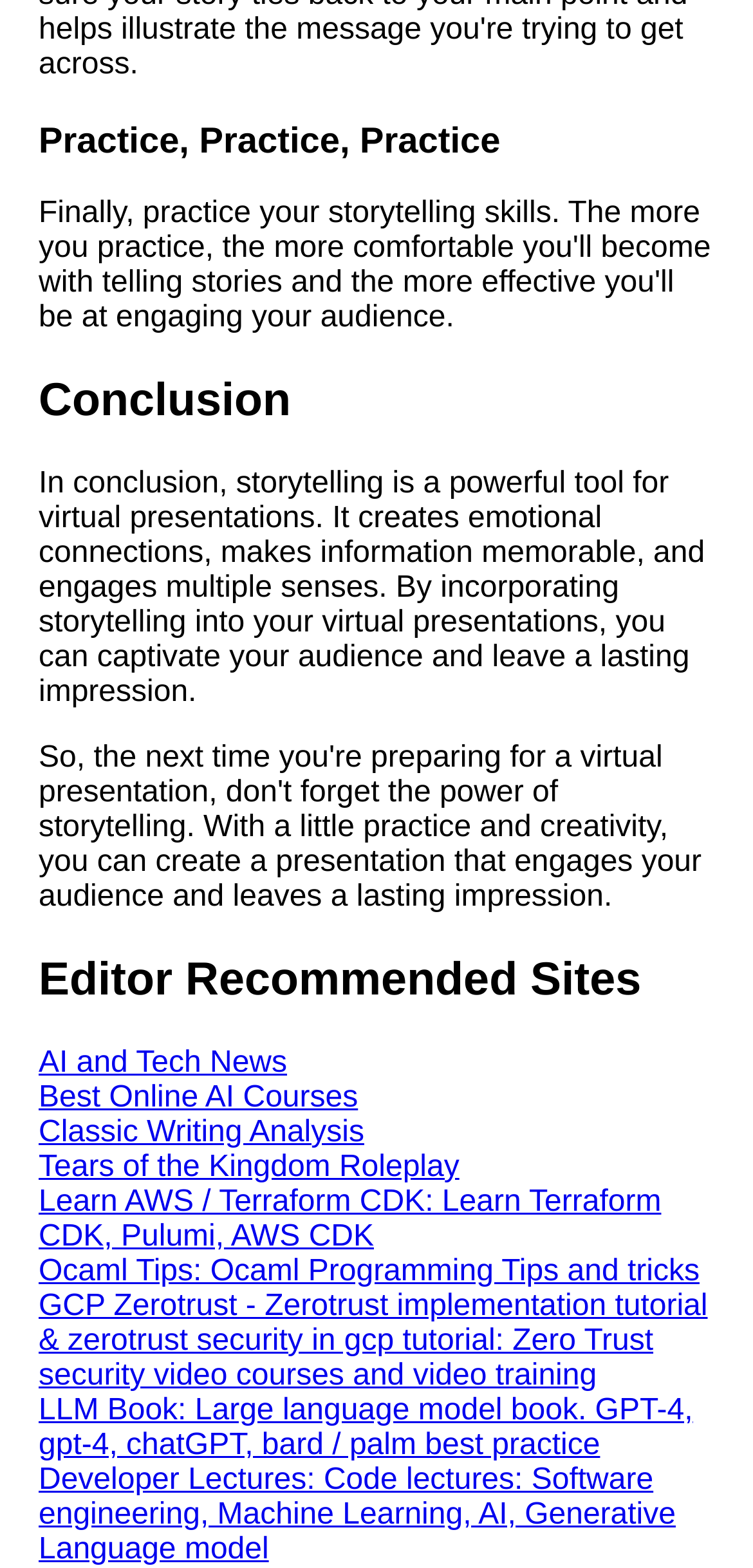Determine the bounding box coordinates for the clickable element required to fulfill the instruction: "Search for something". Provide the coordinates as four float numbers between 0 and 1, i.e., [left, top, right, bottom].

None